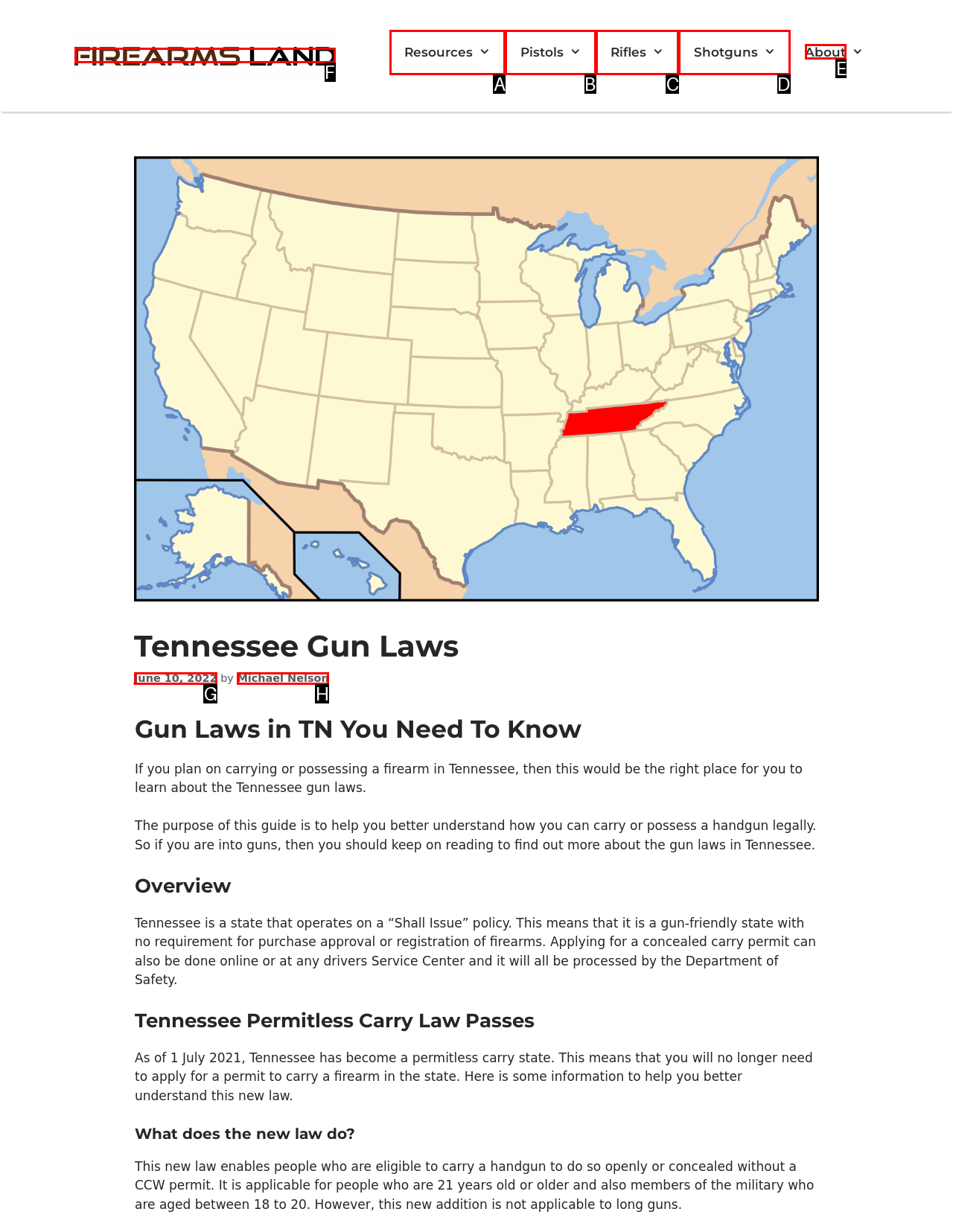What option should I click on to execute the task: Visit About page? Give the letter from the available choices.

E